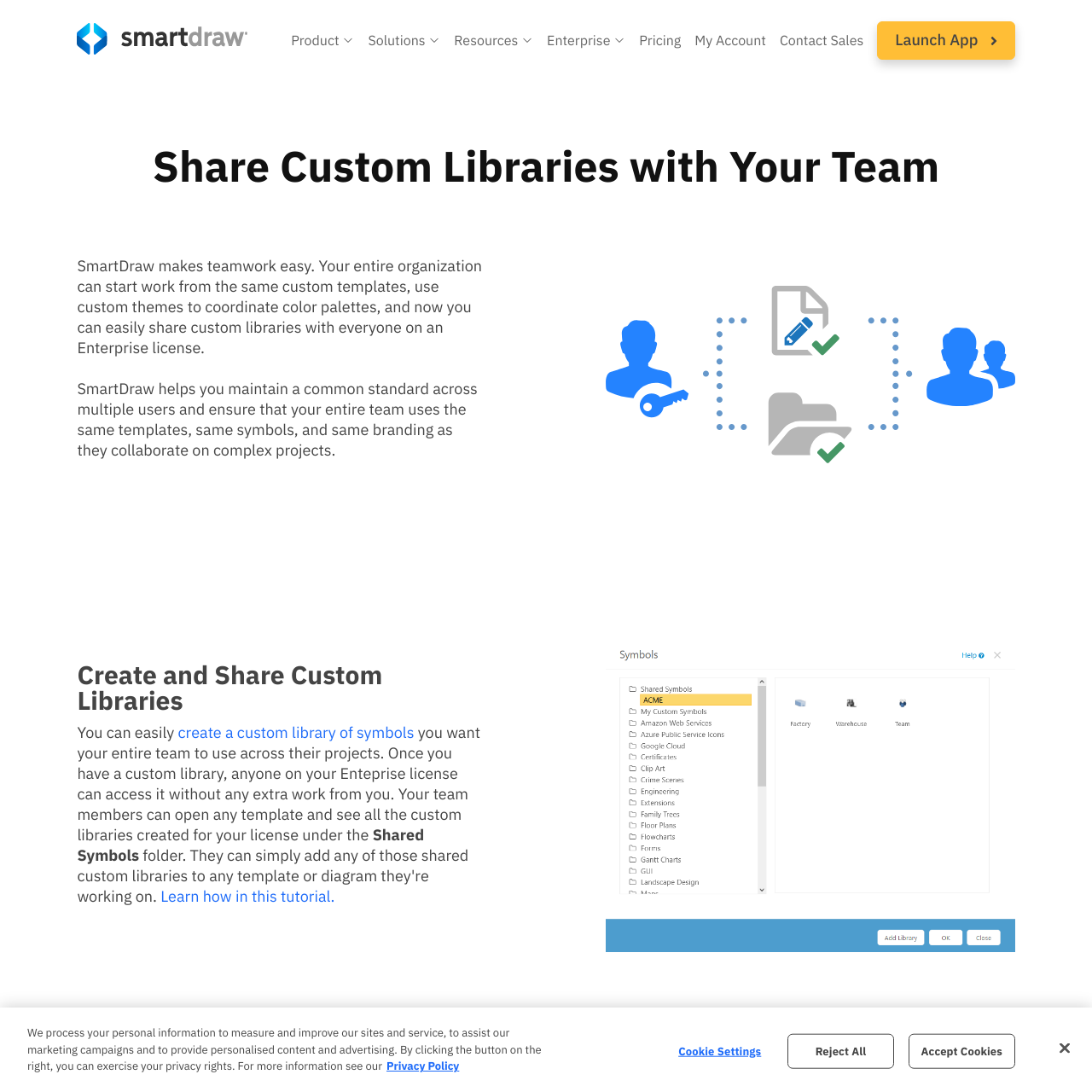Deliver a detailed narrative of the webpage's visual and textual elements.

The webpage is about SmartDraw, a tool that enables teamwork and collaboration. At the top left, there is a link to "SmartDraw" accompanied by an image of the logo. Below this, there are several navigation links, including "Product", "Solutions", "Resources", "Enterprise", "Pricing", "My Account", "Contact Sales", and "Launch App", each with a small icon next to it.

The main content of the page is divided into two sections. The first section has a heading "Share Custom Libraries with Your Team" and explains how SmartDraw helps teams maintain a common standard across multiple users. There are two paragraphs of text that describe the benefits of using custom libraries and templates. Below this, there is an image related to sharing custom libraries.

The second section has a heading "Create and Share Custom Libraries" and provides more information on how to create and share custom libraries. There is a link to "create a custom library of symbols" and a paragraph of text that explains how custom libraries can be accessed by team members. There is also a link to a tutorial on how to create a custom library. Below this, there is an image of a custom symbol library.

At the bottom of the page, there is a cookie banner with a heading "Privacy" and several buttons, including "Cookie Settings", "Reject All", and "Accept Cookies". There is also a link to "More information about your privacy" and a button to close the banner. On the bottom right, there is an iframe that opens a chat widget where users can chat with one of the agents.